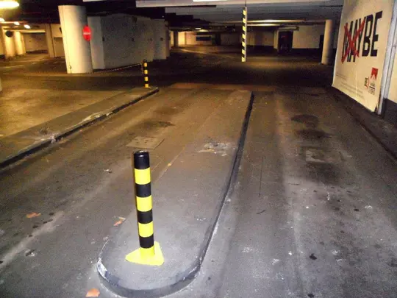Summarize the image with a detailed description that highlights all prominent details.

The image depicts the interior of a parking garage, characterized by its dim lighting and indistinct shadows that create a somewhat cavernous atmosphere. In the foreground, a yellow and black striped bollard stands prominently, marking a division in the parking lane. The ground is marked by faint tire tracks and scattered debris, suggesting ongoing use and perhaps wear over time. To the right, a large wall bears a faded advertisement or sign, with "PARK BE" visibly displayed, indicating the space is meant for parking. The overall design features a low ceiling and structural columns, typical of underground parking facilities, which emphasizes the functional and somewhat utilitarian nature of the environment. The careful arrangement of the lanes and signage illustrates an effort to direct and manage vehicle flow within the space.